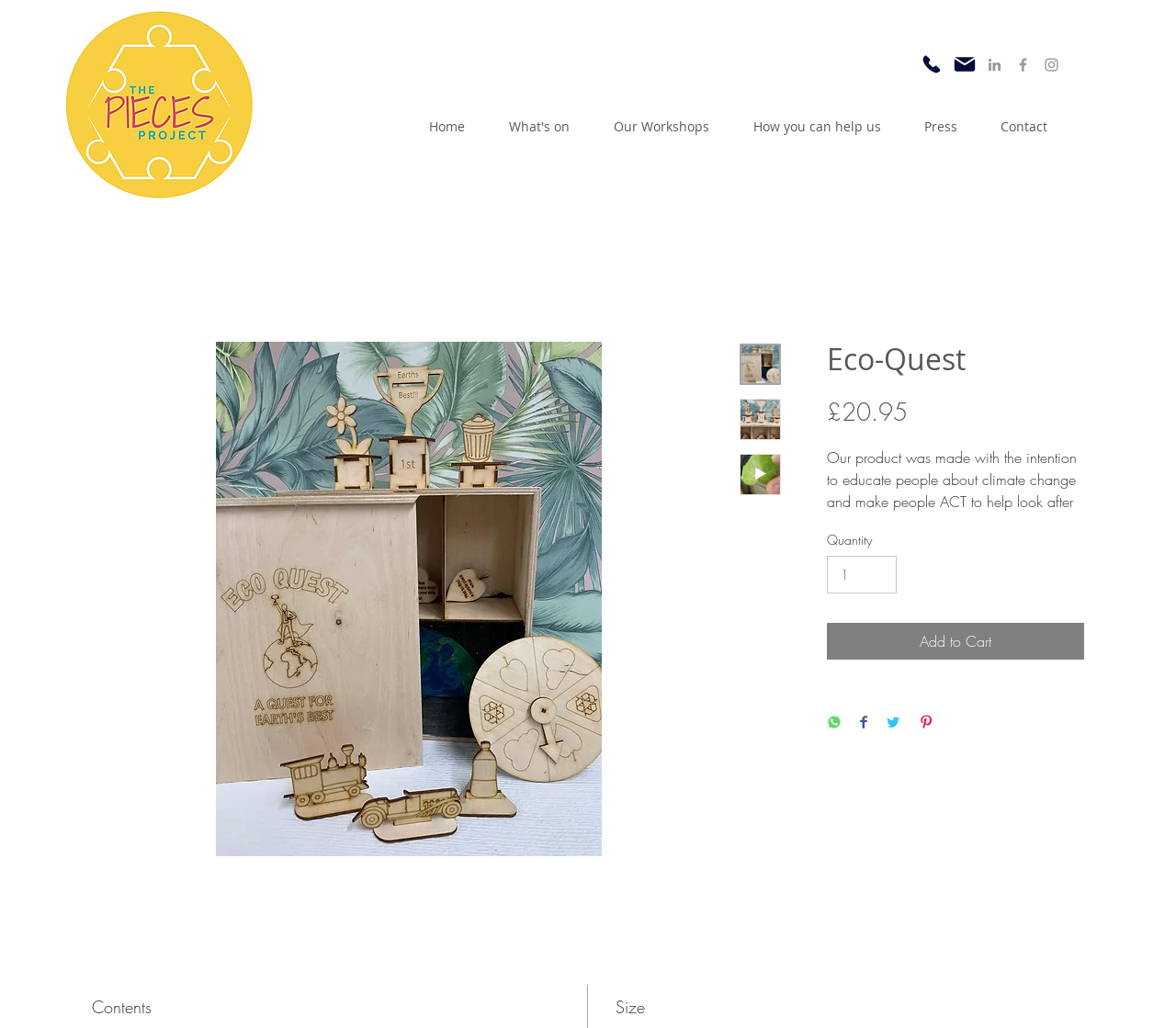What is the name of the game?
Please respond to the question with a detailed and well-explained answer.

The name of the game can be found in the heading element with the text 'Eco-Quest' and also in the image element with the same text.